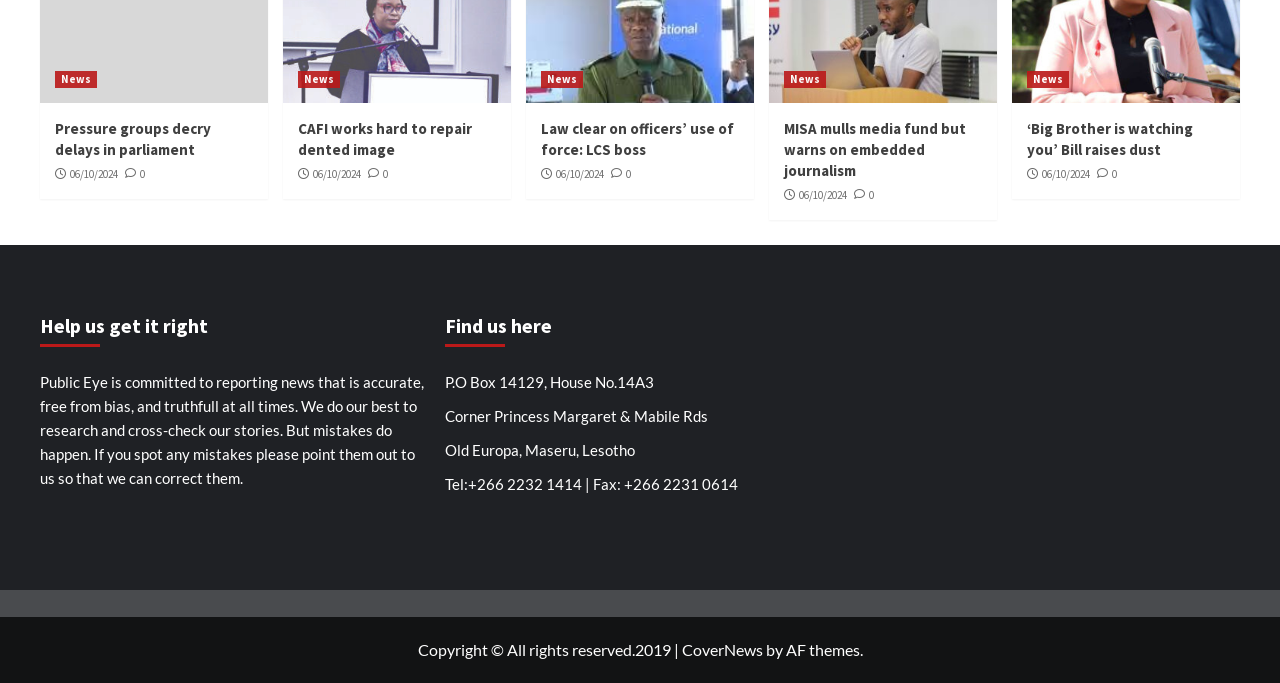Can you give a comprehensive explanation to the question given the content of the image?
What is the theme of the news articles on this webpage?

I inferred this by looking at the multiple heading elements with news titles and the link elements with the text 'News' which are scattered throughout the webpage.